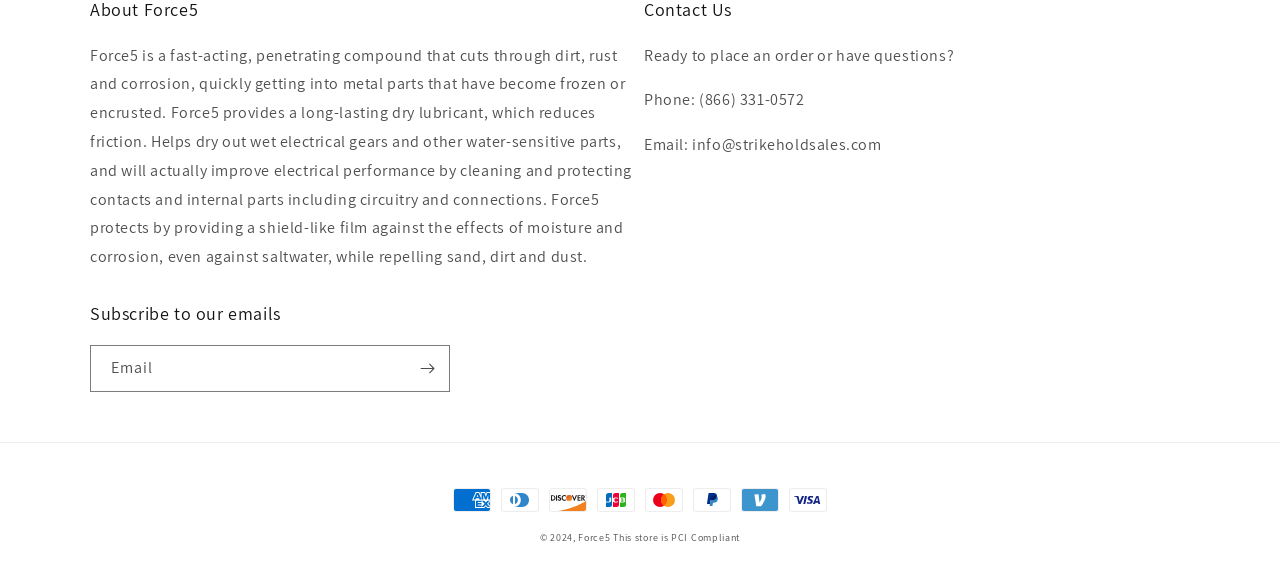Using the format (top-left x, top-left y, bottom-right x, bottom-right y), provide the bounding box coordinates for the described UI element. All values should be floating point numbers between 0 and 1: This store is PCI Compliant

[0.479, 0.91, 0.578, 0.932]